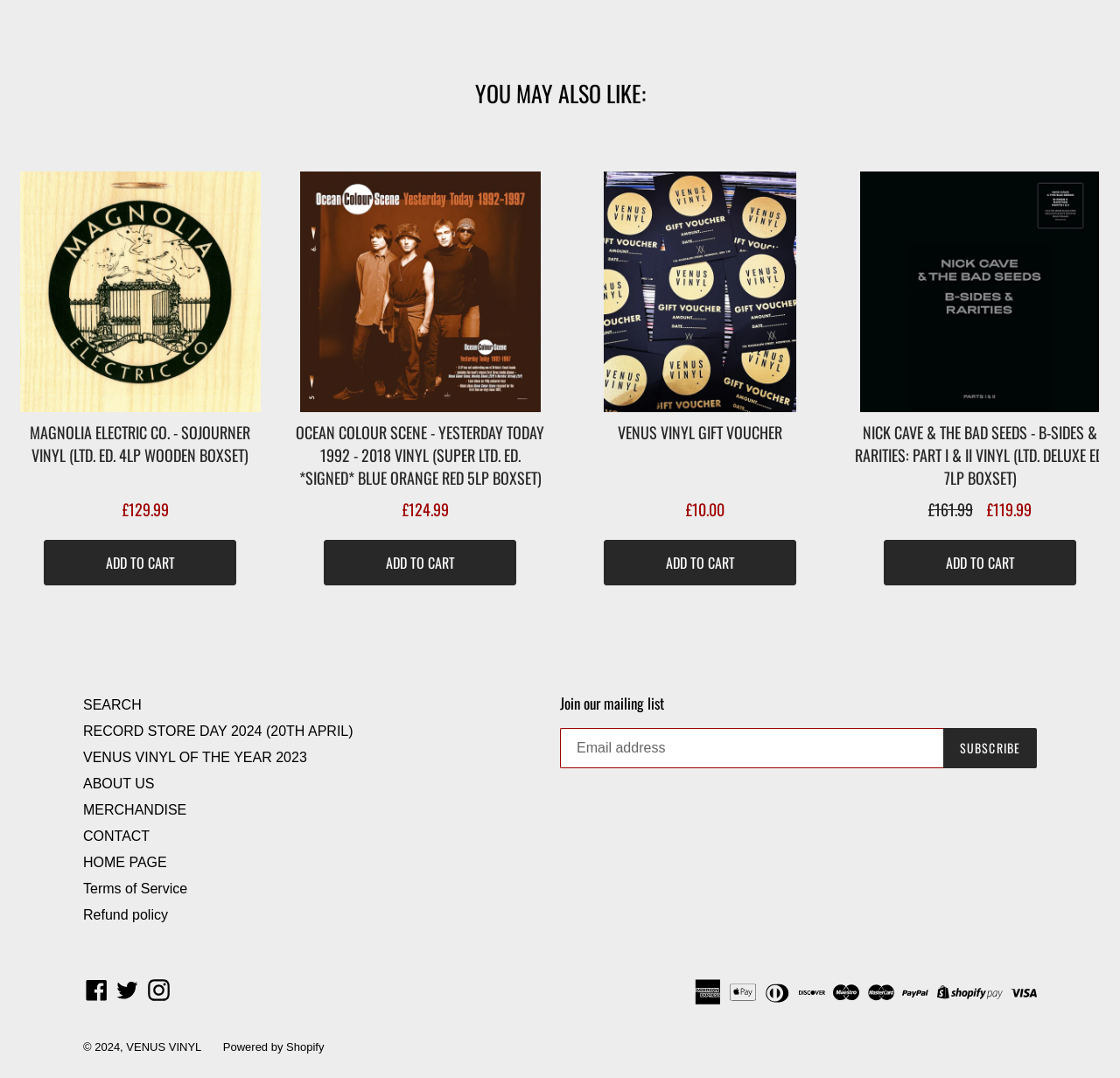For the following element description, predict the bounding box coordinates in the format (top-left x, top-left y, bottom-right x, bottom-right y). All values should be floating point numbers between 0 and 1. Description: ABOUT US

[0.074, 0.287, 0.138, 0.301]